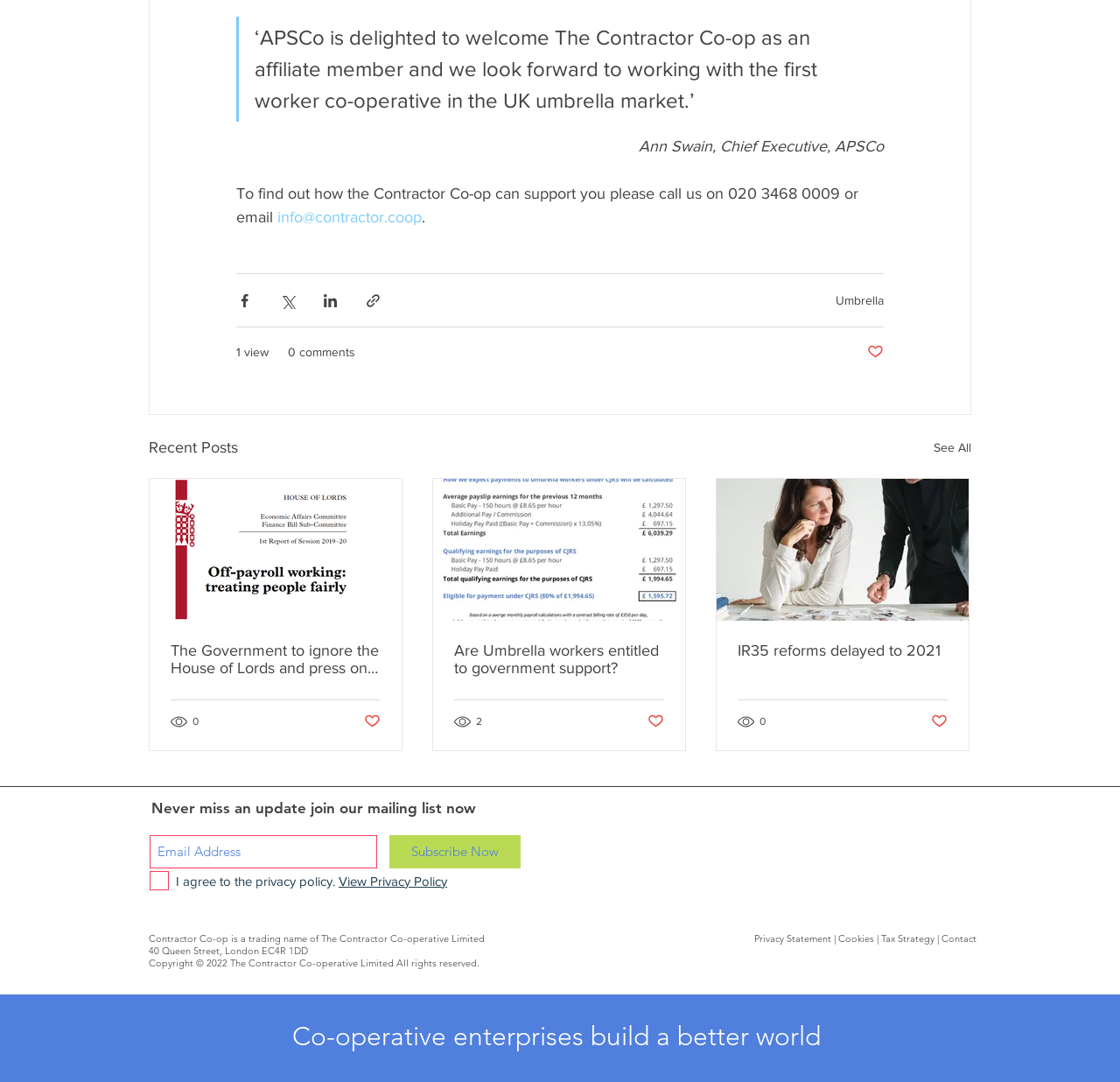Locate the bounding box of the UI element described by: "See All" in the given webpage screenshot.

[0.834, 0.402, 0.867, 0.426]